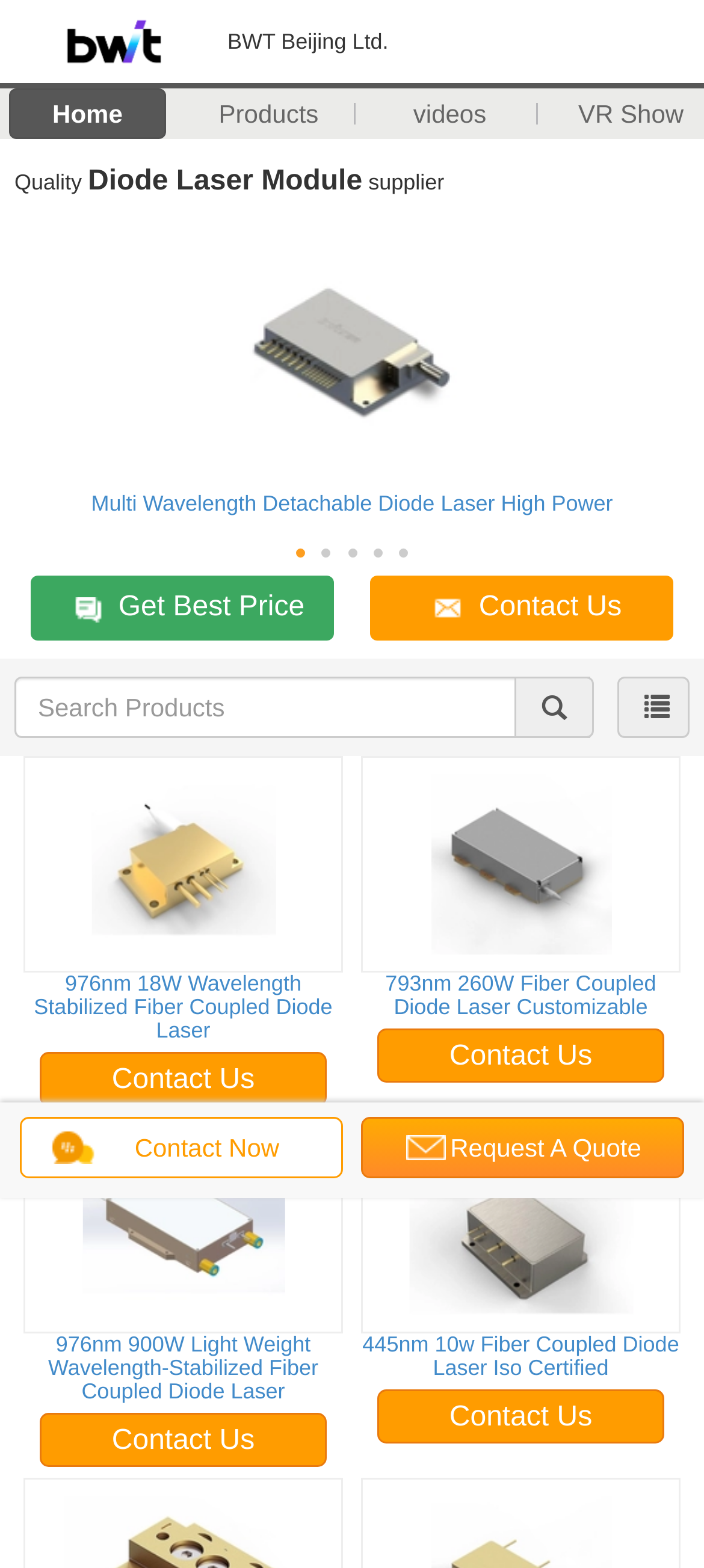Locate the bounding box coordinates of the segment that needs to be clicked to meet this instruction: "View the '976nm 18W Wavelength Stabilized Fiber Coupled Diode Laser' product".

[0.033, 0.482, 0.487, 0.665]